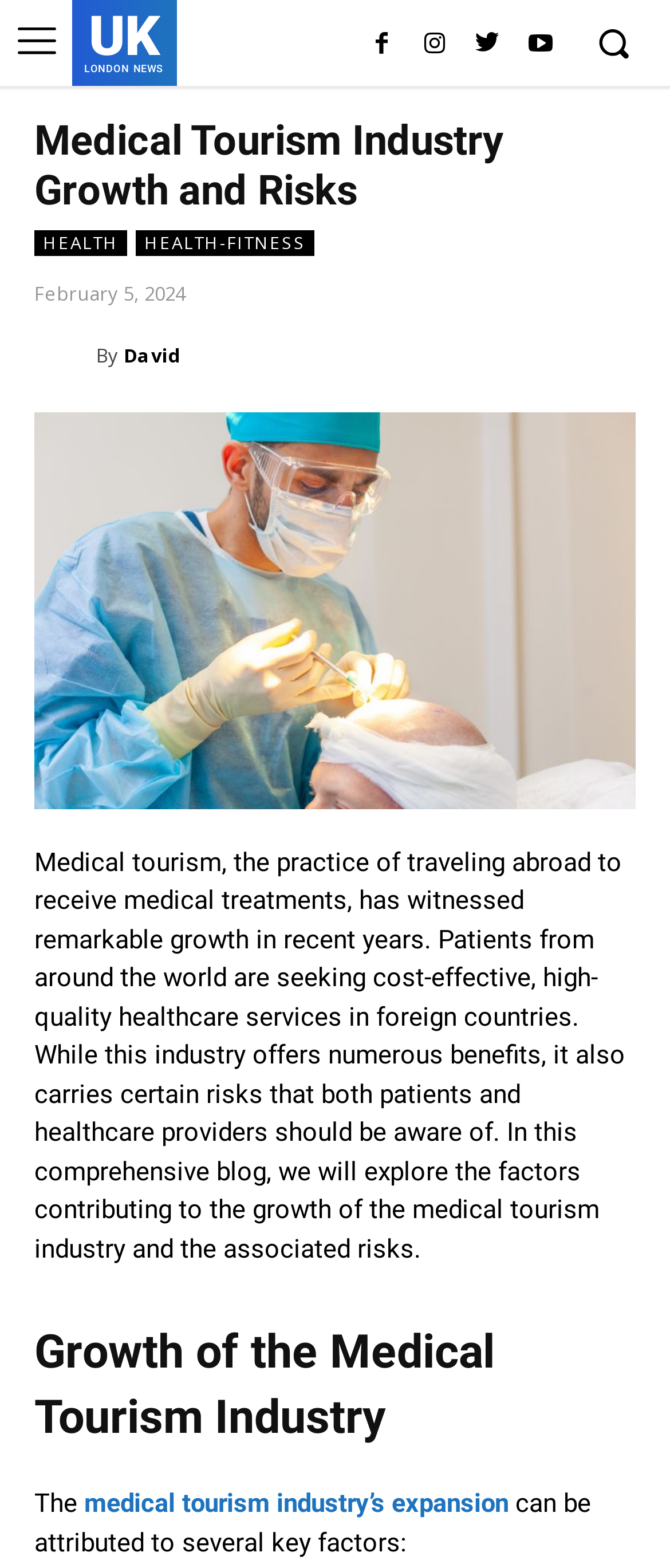Provide a one-word or brief phrase answer to the question:
What is the purpose of medical tourism?

To receive medical treatments